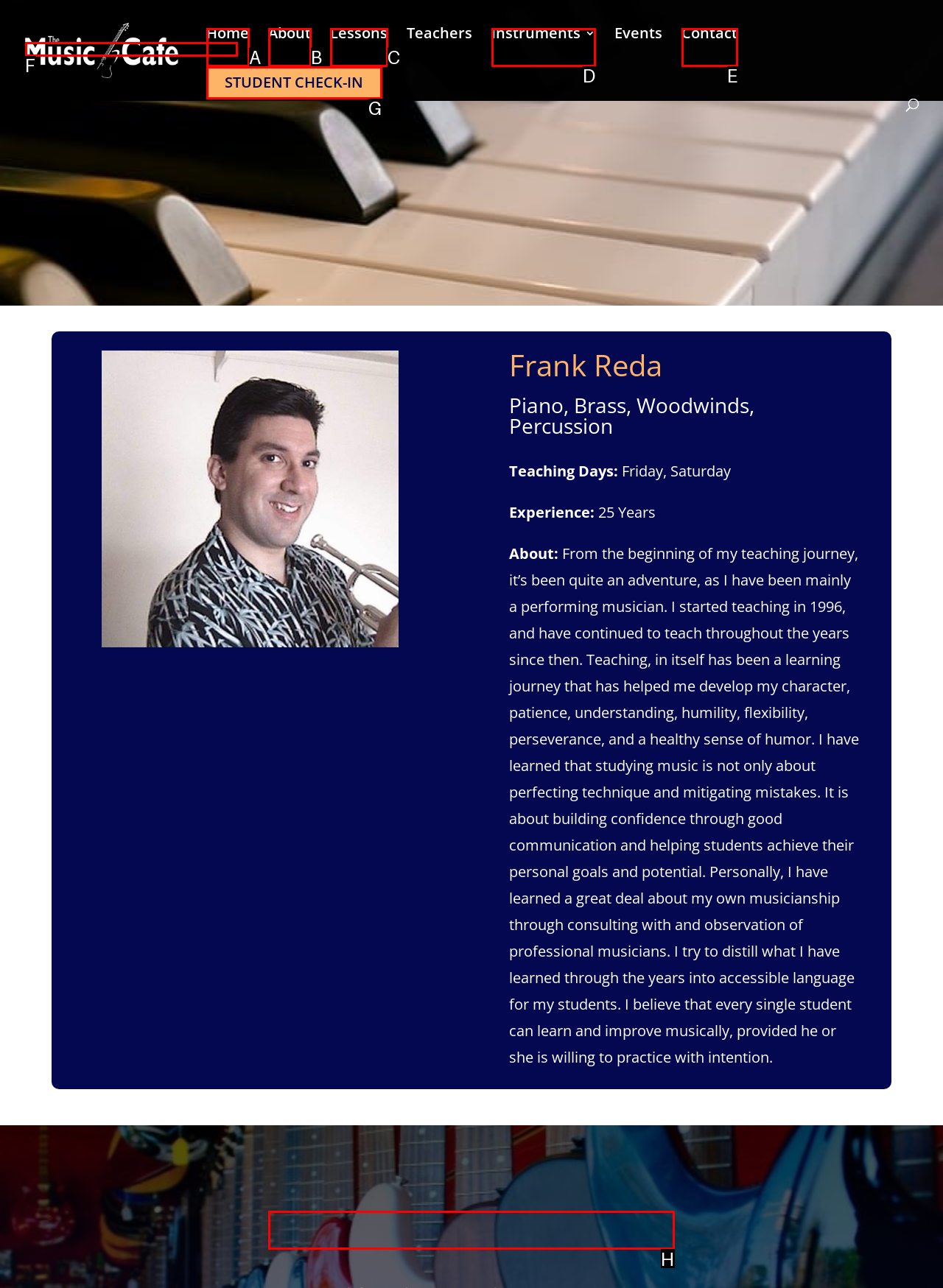Identify the appropriate choice to fulfill this task: Get in touch with Frank Reda
Respond with the letter corresponding to the correct option.

H